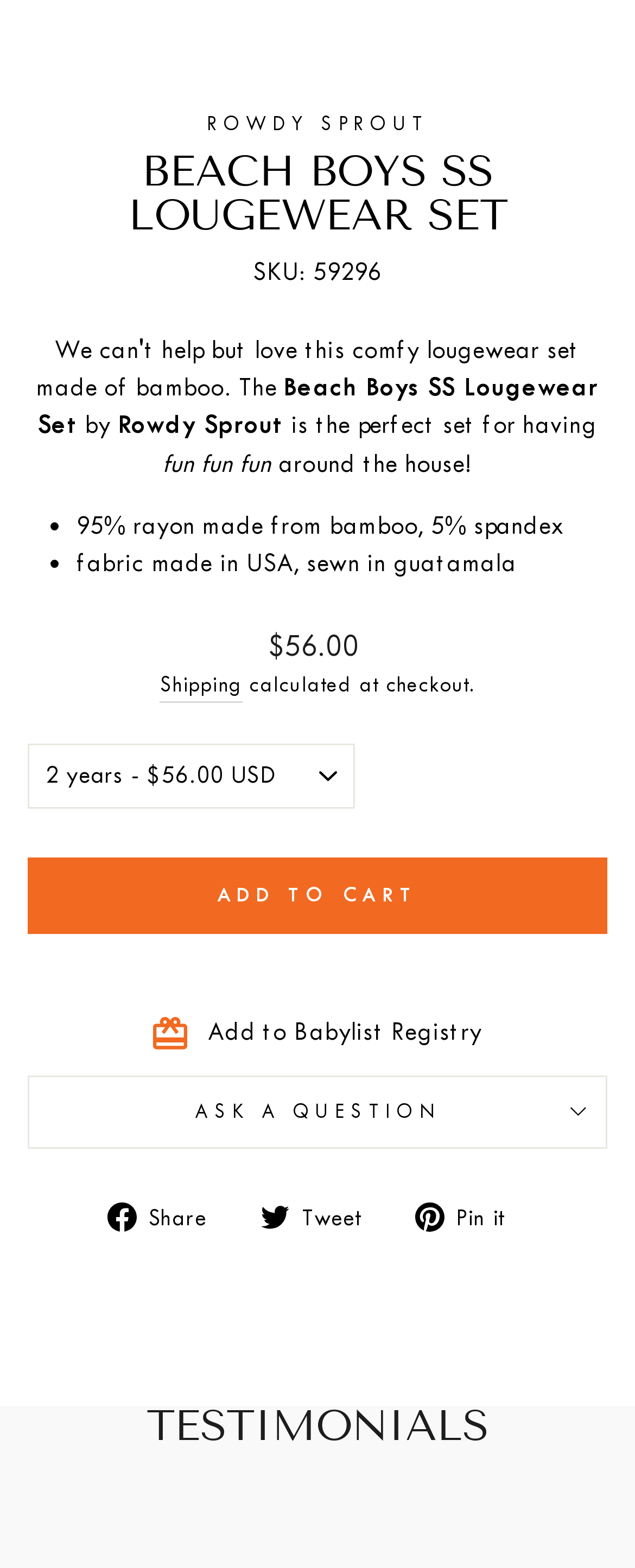Locate the bounding box coordinates of the element that should be clicked to fulfill the instruction: "Check the Campus Map".

None